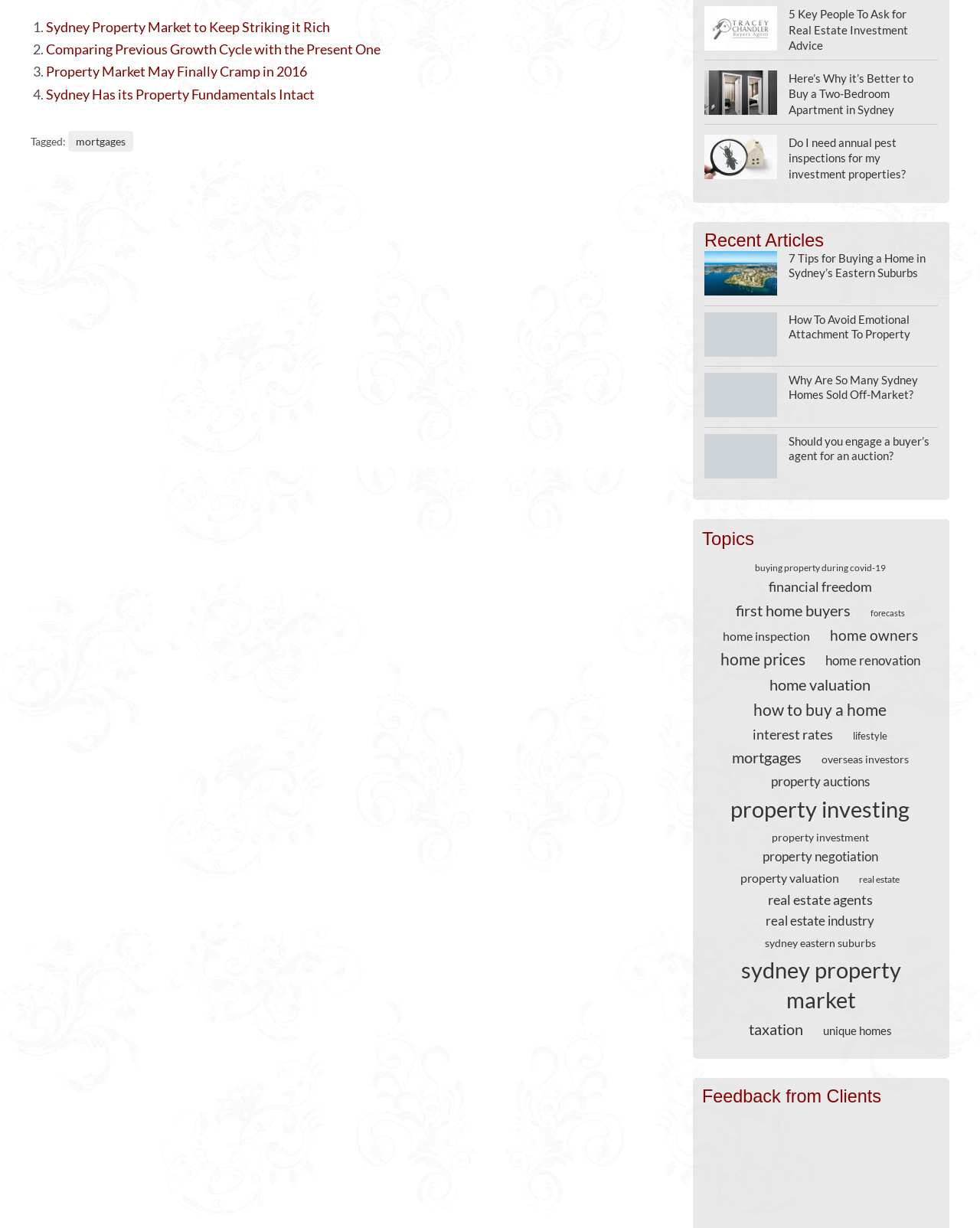Using a single word or phrase, answer the following question: 
How many links are there in the footer?

1